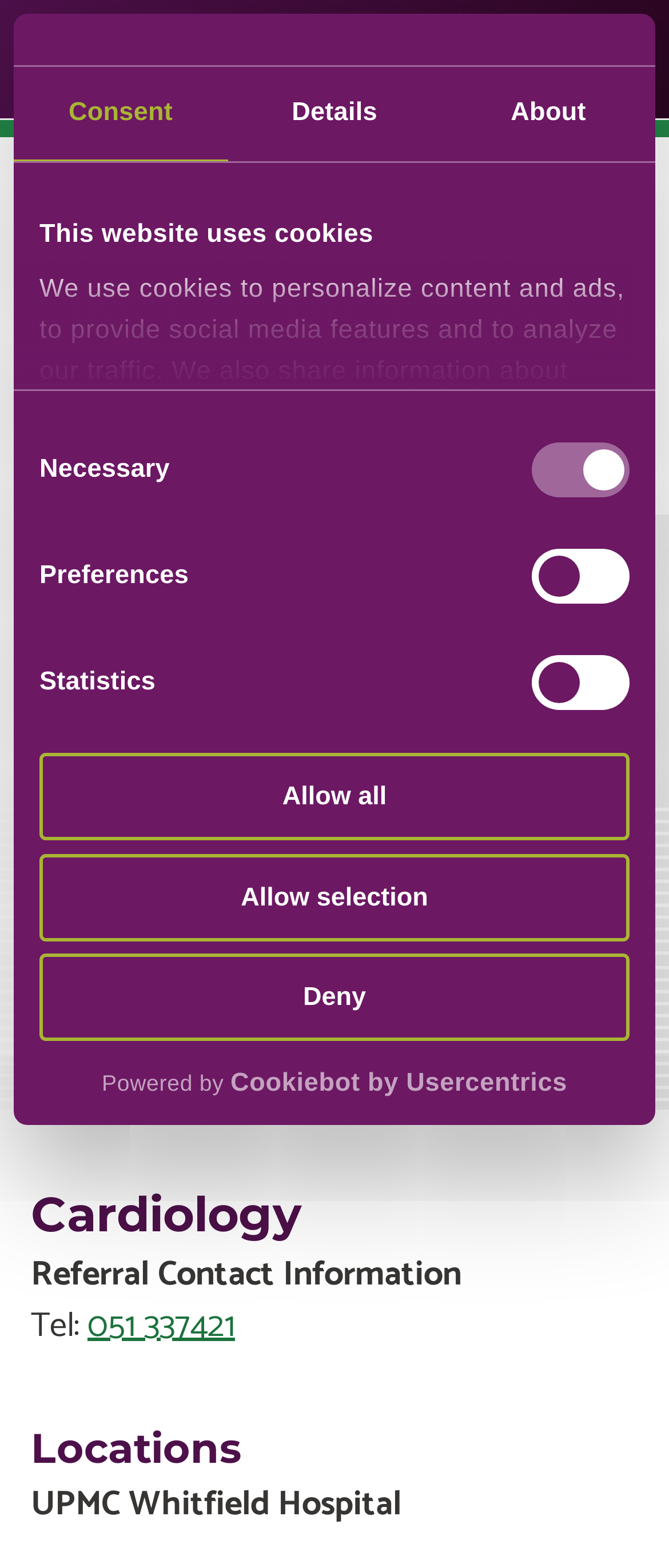Please provide a short answer using a single word or phrase for the question:
What is the purpose of the cookies used on this website?

Personalize content and ads